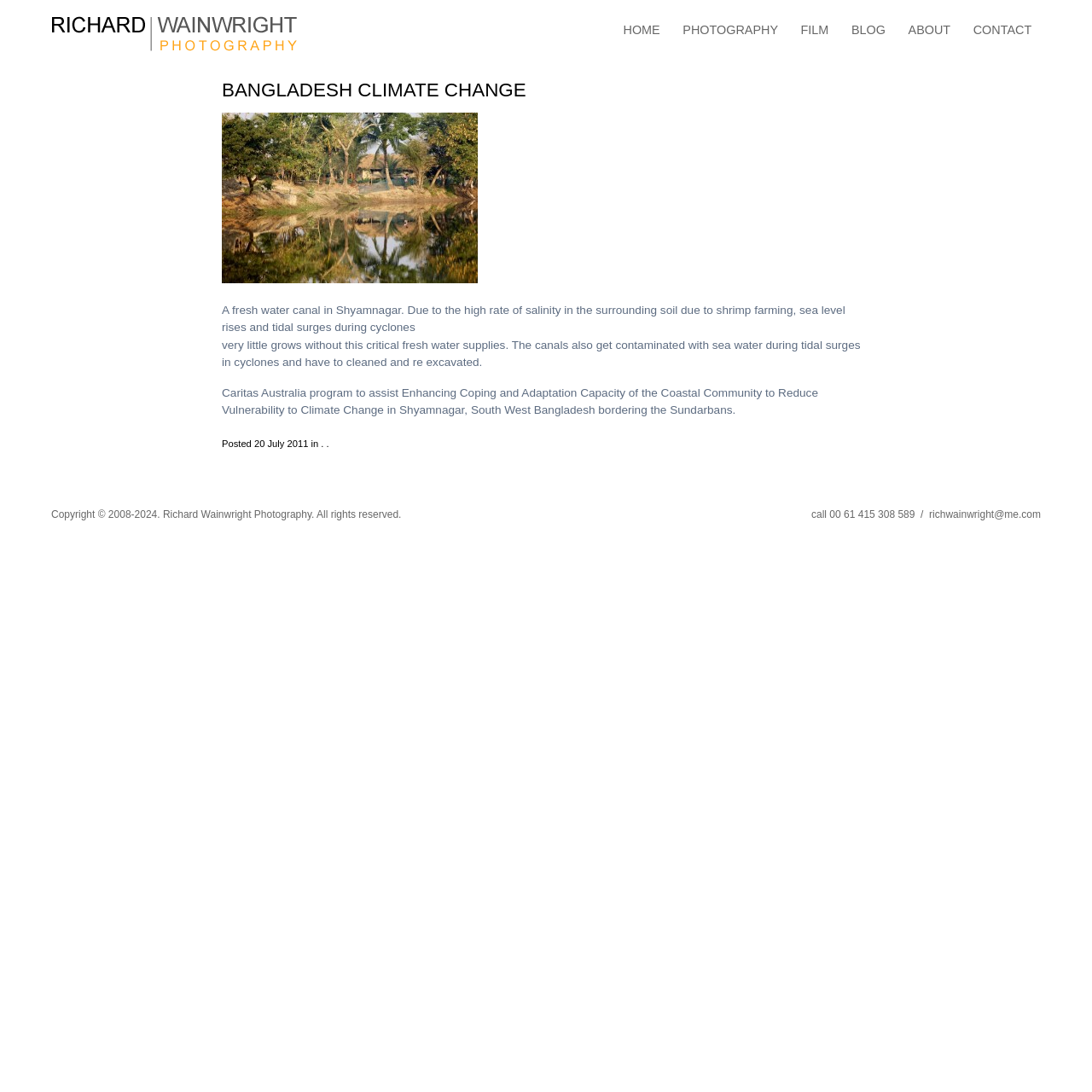Determine the bounding box coordinates for the region that must be clicked to execute the following instruction: "contact the photographer".

[0.883, 0.017, 0.953, 0.038]